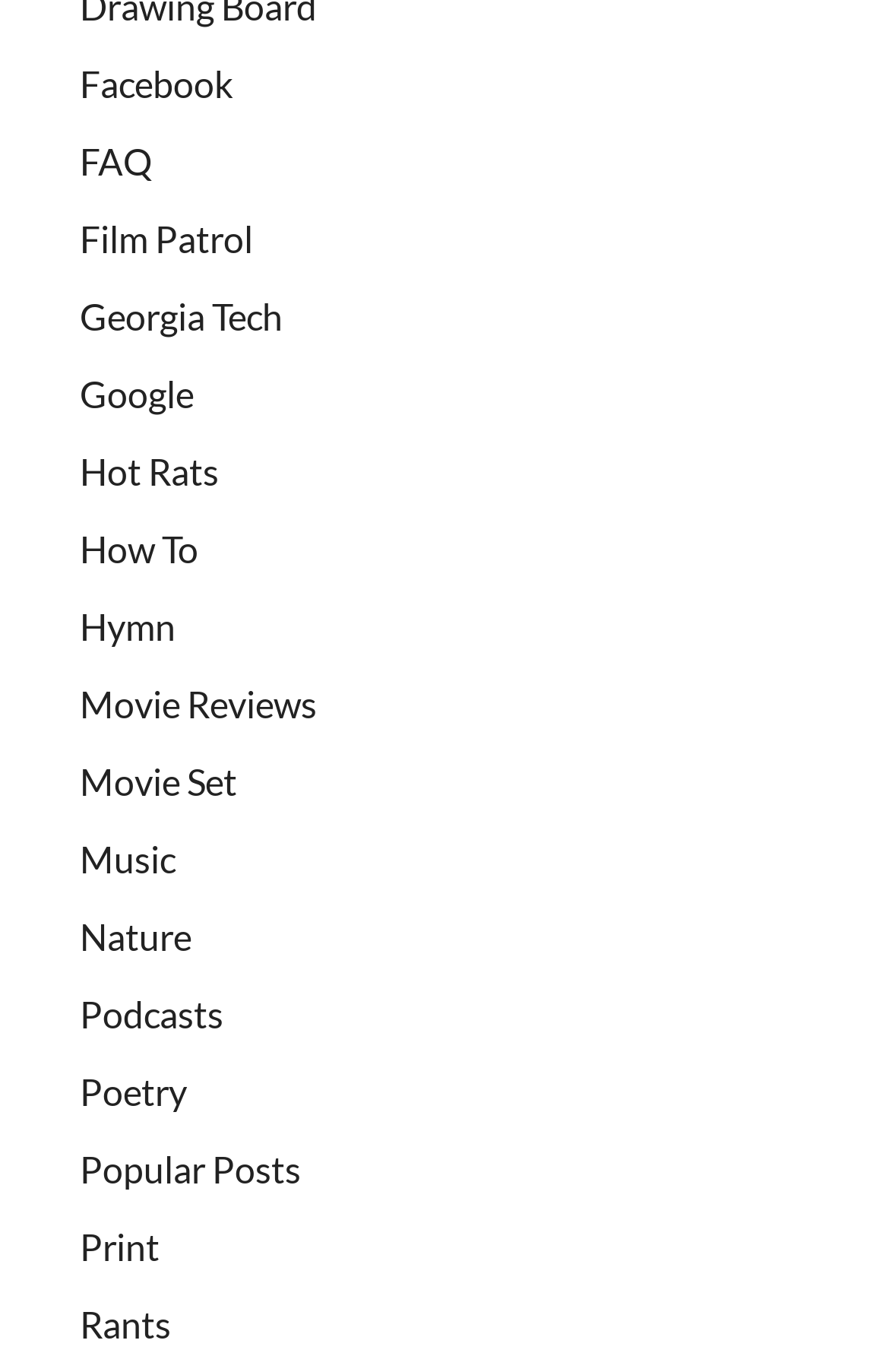Determine the bounding box coordinates of the clickable element to achieve the following action: 'read FAQs'. Provide the coordinates as four float values between 0 and 1, formatted as [left, top, right, bottom].

[0.09, 0.101, 0.172, 0.132]